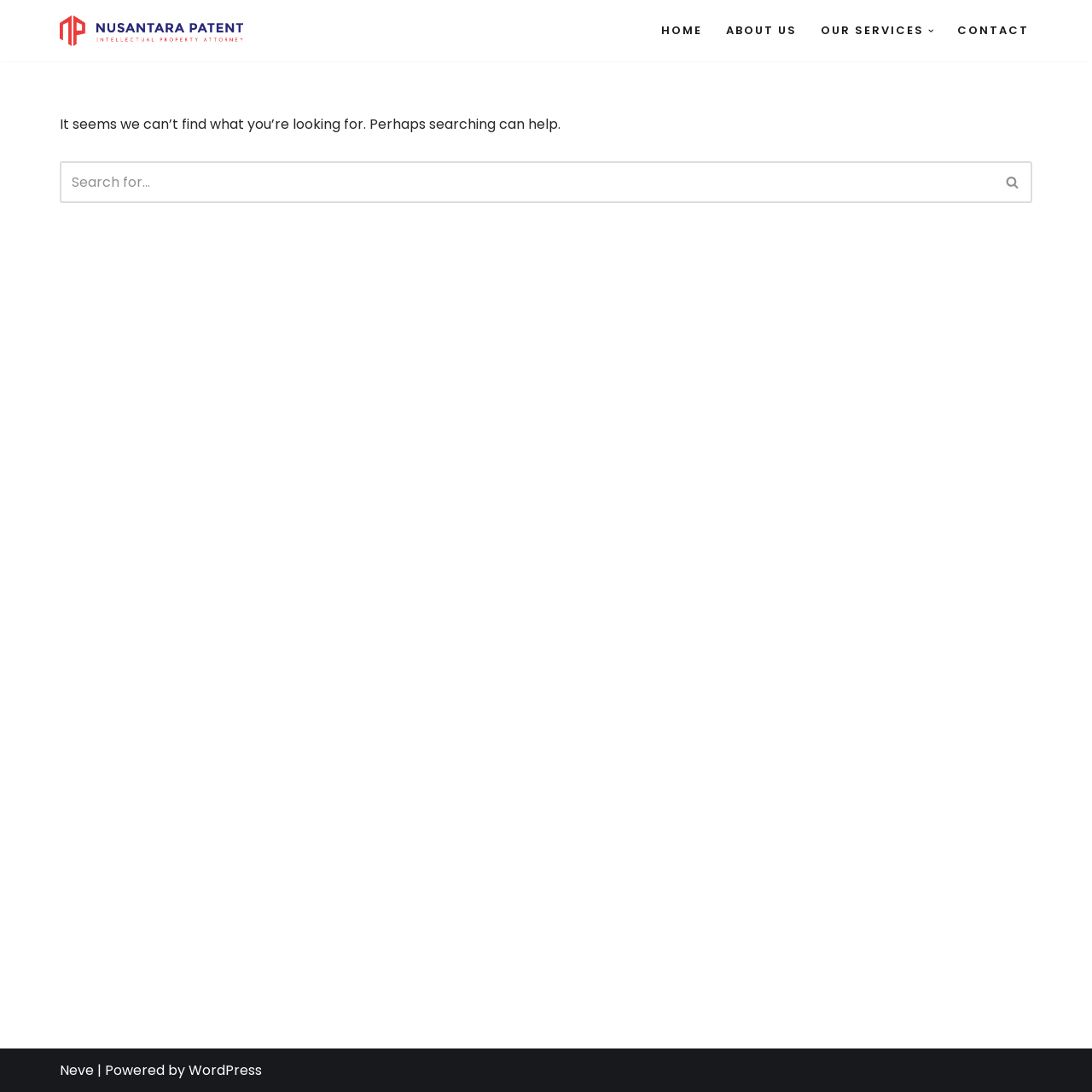What is the name of the patent attorney?
Using the image provided, answer with just one word or phrase.

Nusantara Patent